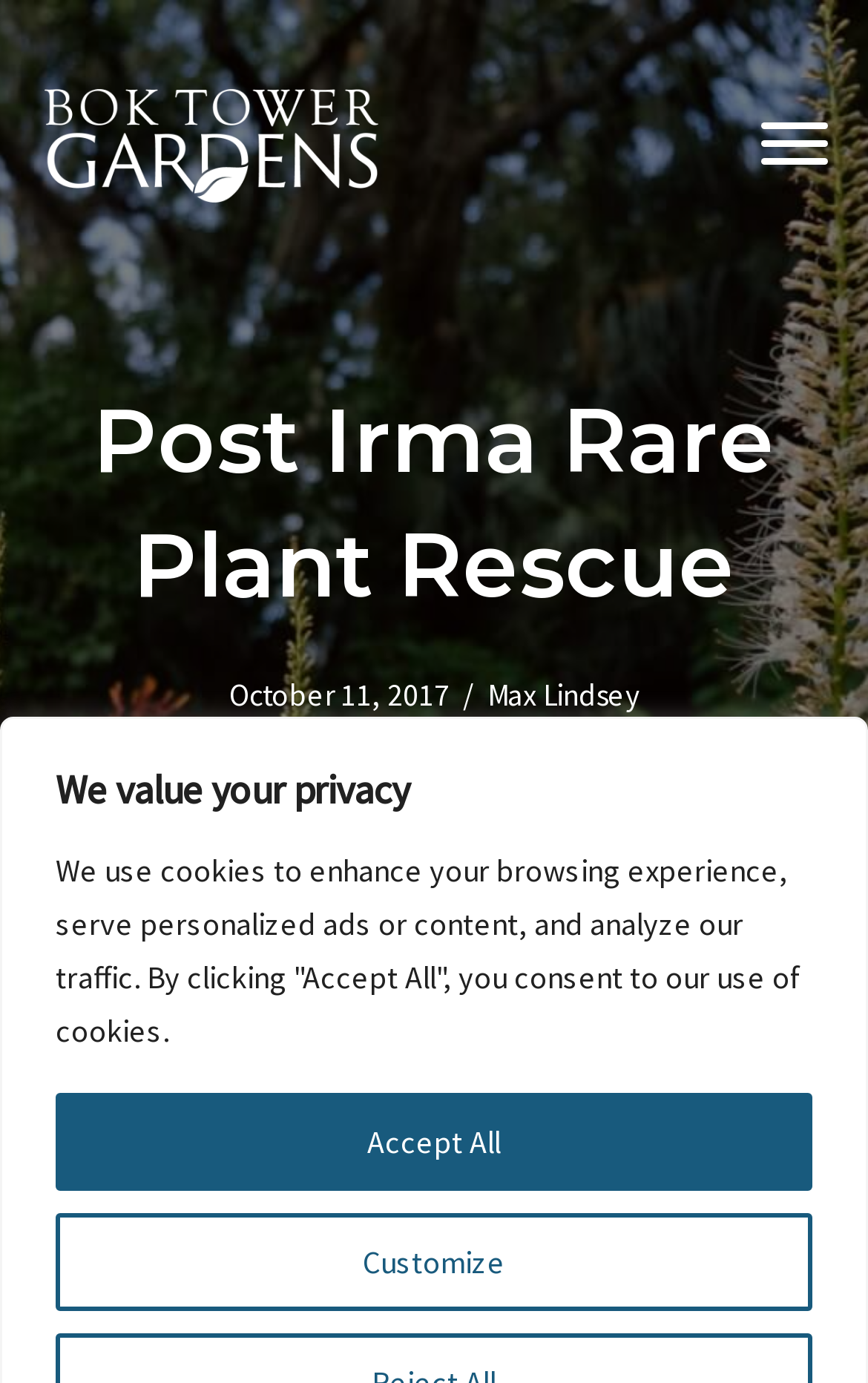What is the logo of the website? Based on the image, give a response in one word or a short phrase.

BTG logo